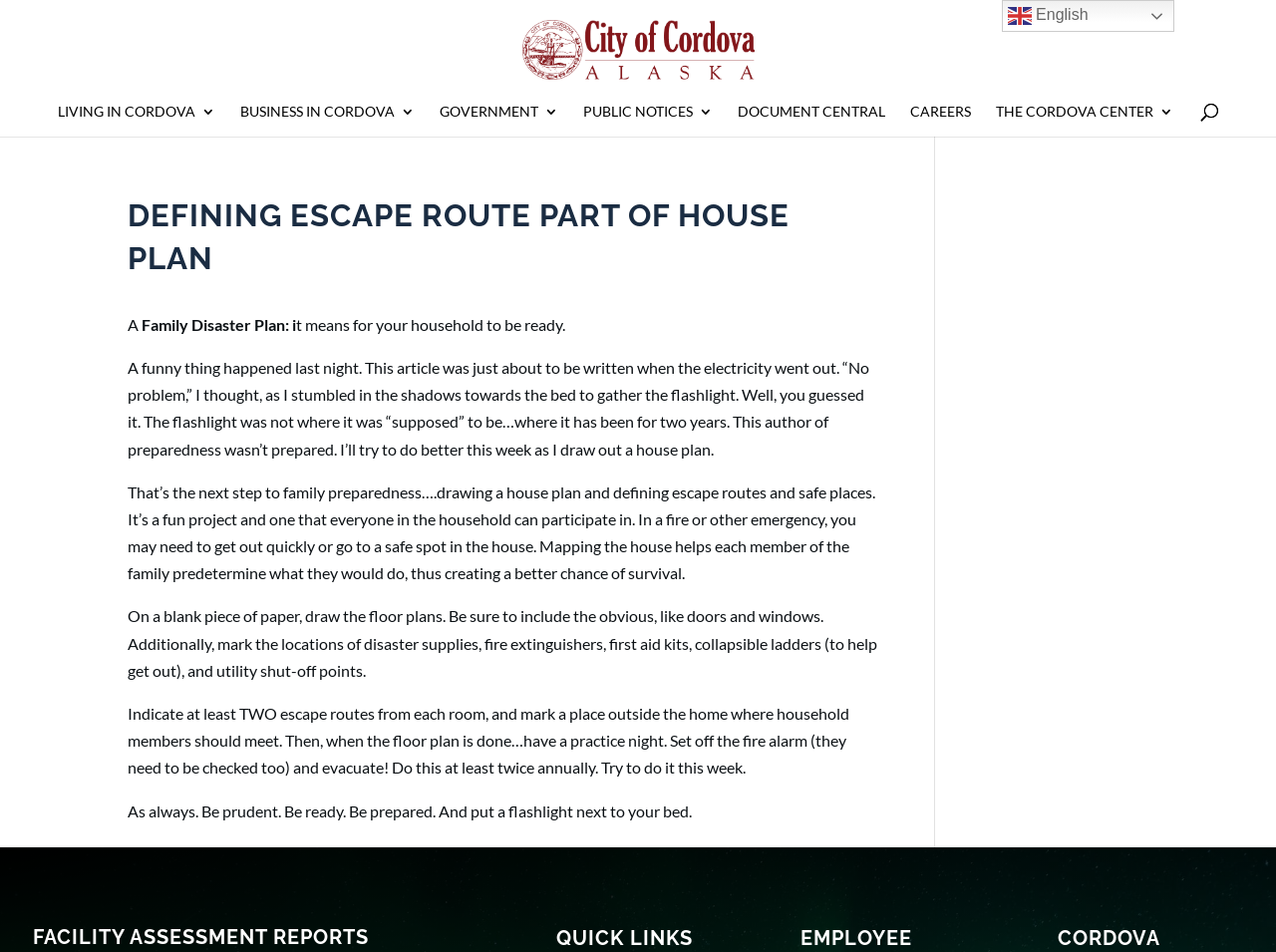Describe in detail what you see on the webpage.

The webpage appears to be an article about creating a family disaster plan, specifically focusing on defining escape routes and safe places in the house. At the top of the page, there is a header section with a link to "City of Cordova, Alaska" accompanied by an image, and a series of links to different sections of the website, including "LIVING IN CORDOVA", "BUSINESS IN CORDOVA", "GOVERNMENT", "PUBLIC NOTICES", "DOCUMENT CENTRAL", "CAREERS", and "THE CORDOVA CENTER".

Below the header section, there is a main article section with a heading "DEFINING ESCAPE ROUTE PART OF HOUSE PLAN". The article begins with a personal anecdote about the author's experience with a power outage, followed by a discussion on the importance of having a family disaster plan. The author explains that creating a house plan and defining escape routes and safe places is a crucial step in family preparedness.

The article provides instructions on how to create a house plan, including drawing floor plans, marking locations of disaster supplies and utility shut-off points, and indicating at least two escape routes from each room. The author also suggests having a practice night to evacuate the house and meet at a designated spot outside.

At the bottom of the page, there is a section with a heading "FACILITY ASSESSMENT REPORTS". Additionally, there is a language selection link "en English" at the top right corner of the page, accompanied by a small image.